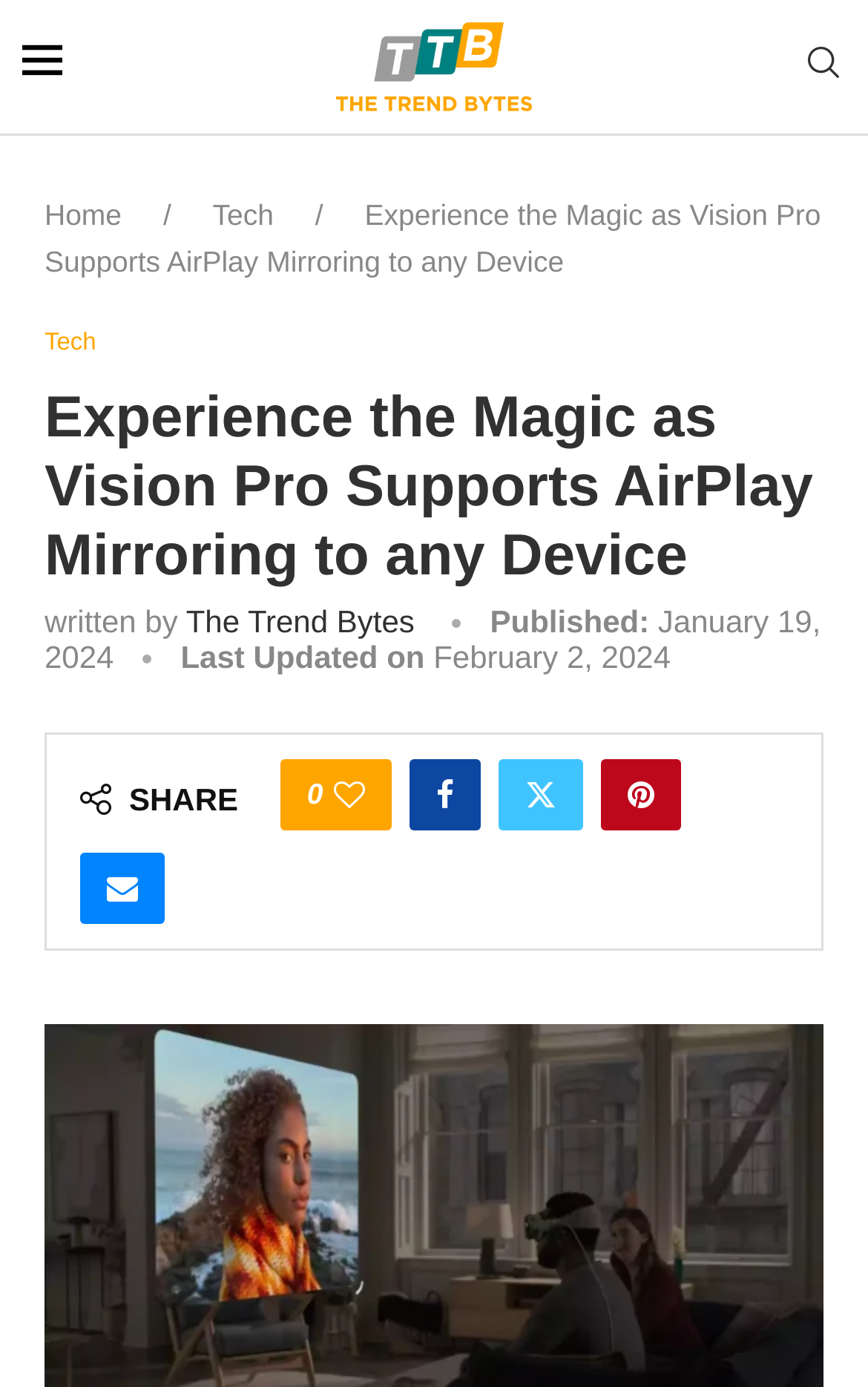Respond to the following query with just one word or a short phrase: 
How many sharing options are available?

5